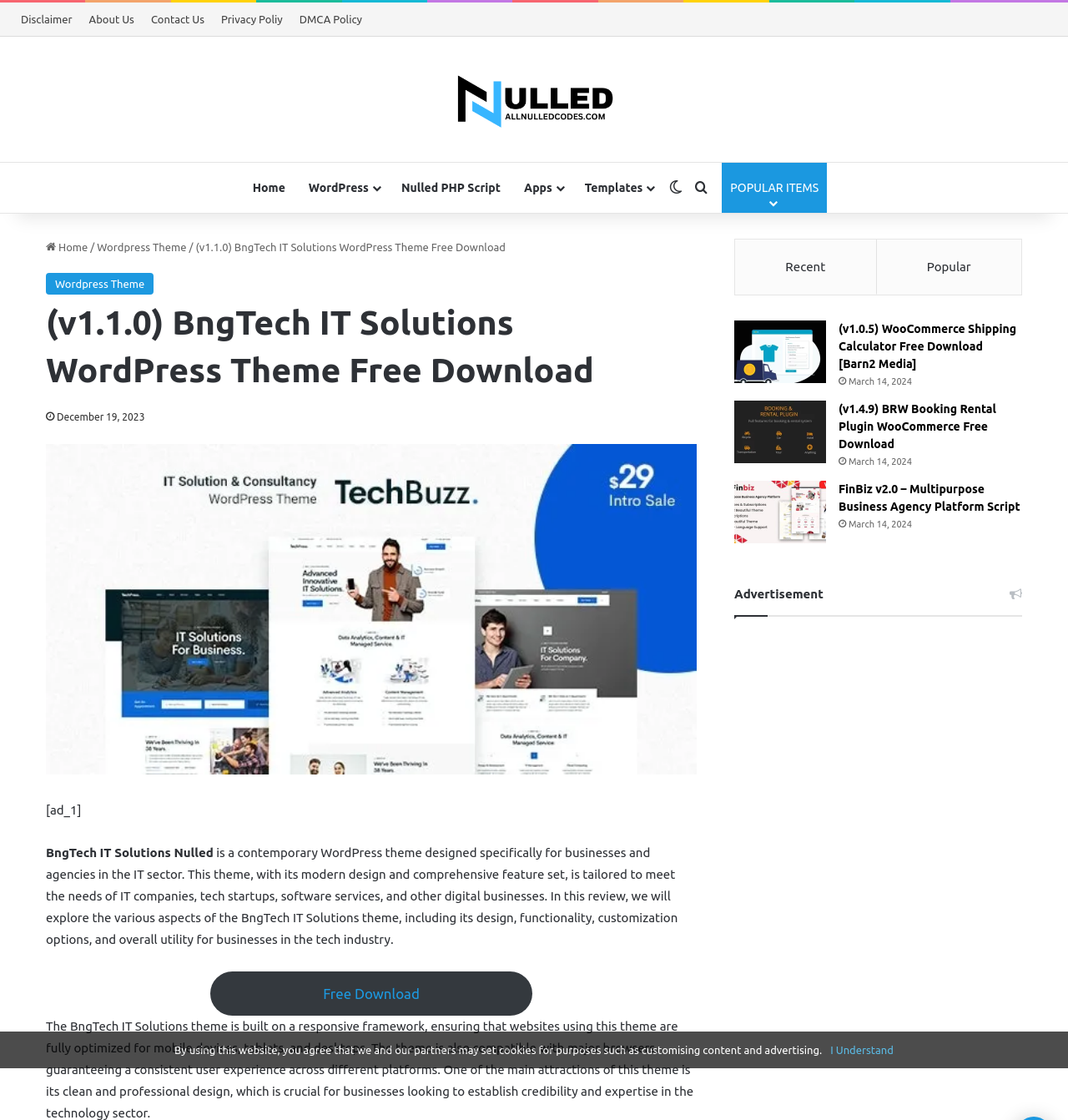Locate the bounding box coordinates of the element that should be clicked to fulfill the instruction: "Go to 'About Us' page".

None